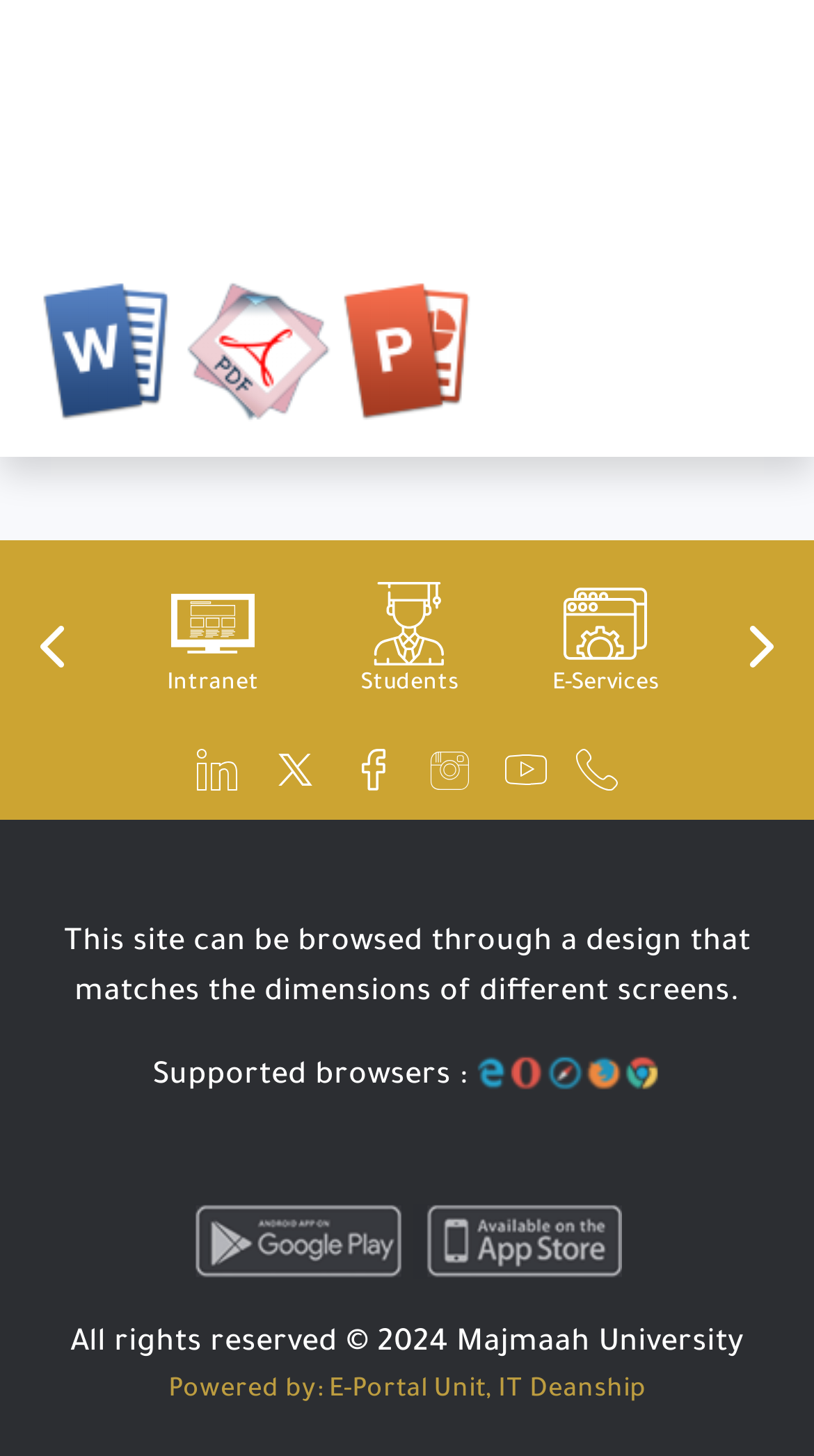Please pinpoint the bounding box coordinates for the region I should click to adhere to this instruction: "Go to Intranet".

[0.141, 0.4, 0.382, 0.483]